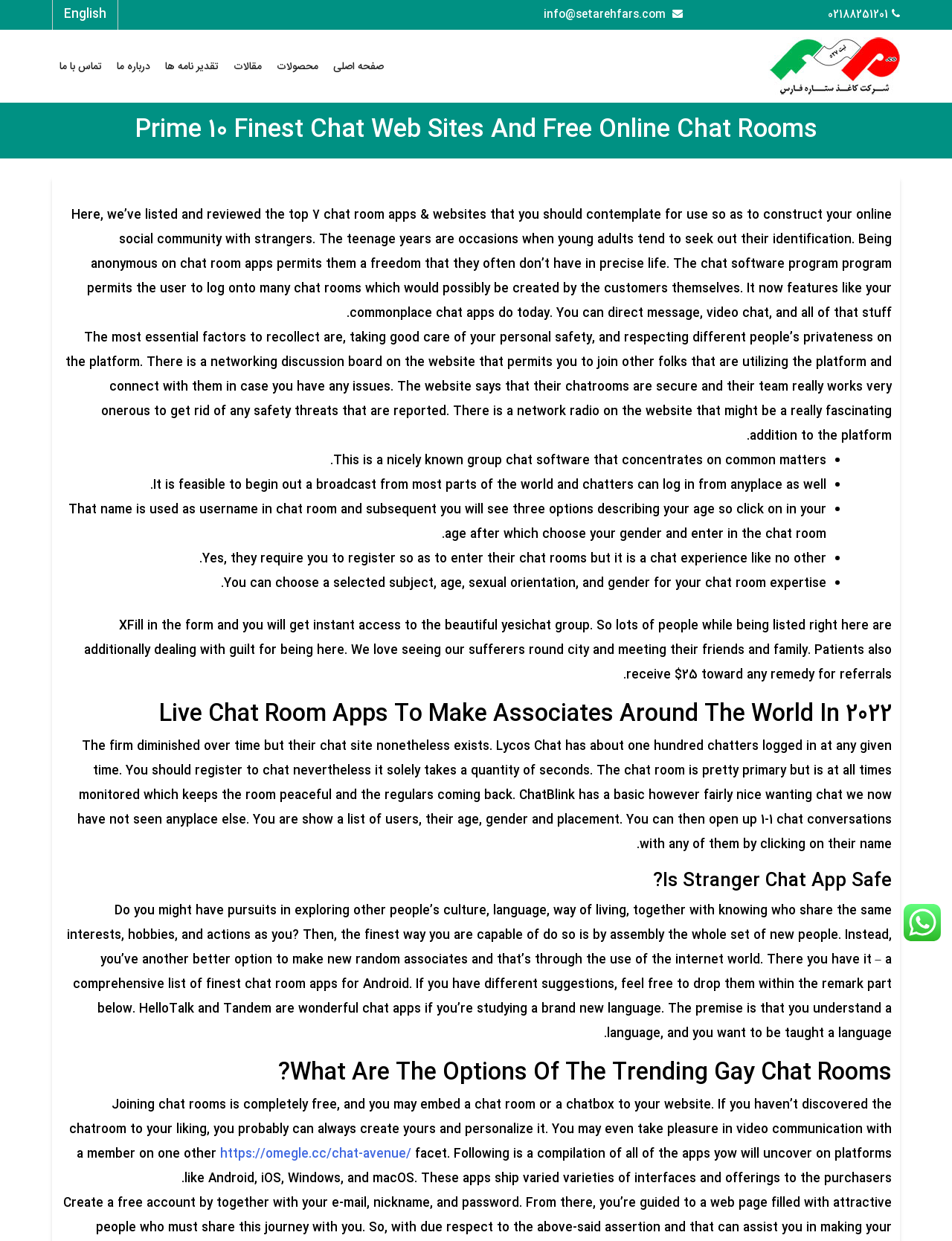Can you pinpoint the bounding box coordinates for the clickable element required for this instruction: "Click the English link"? The coordinates should be four float numbers between 0 and 1, i.e., [left, top, right, bottom].

[0.067, 0.004, 0.112, 0.02]